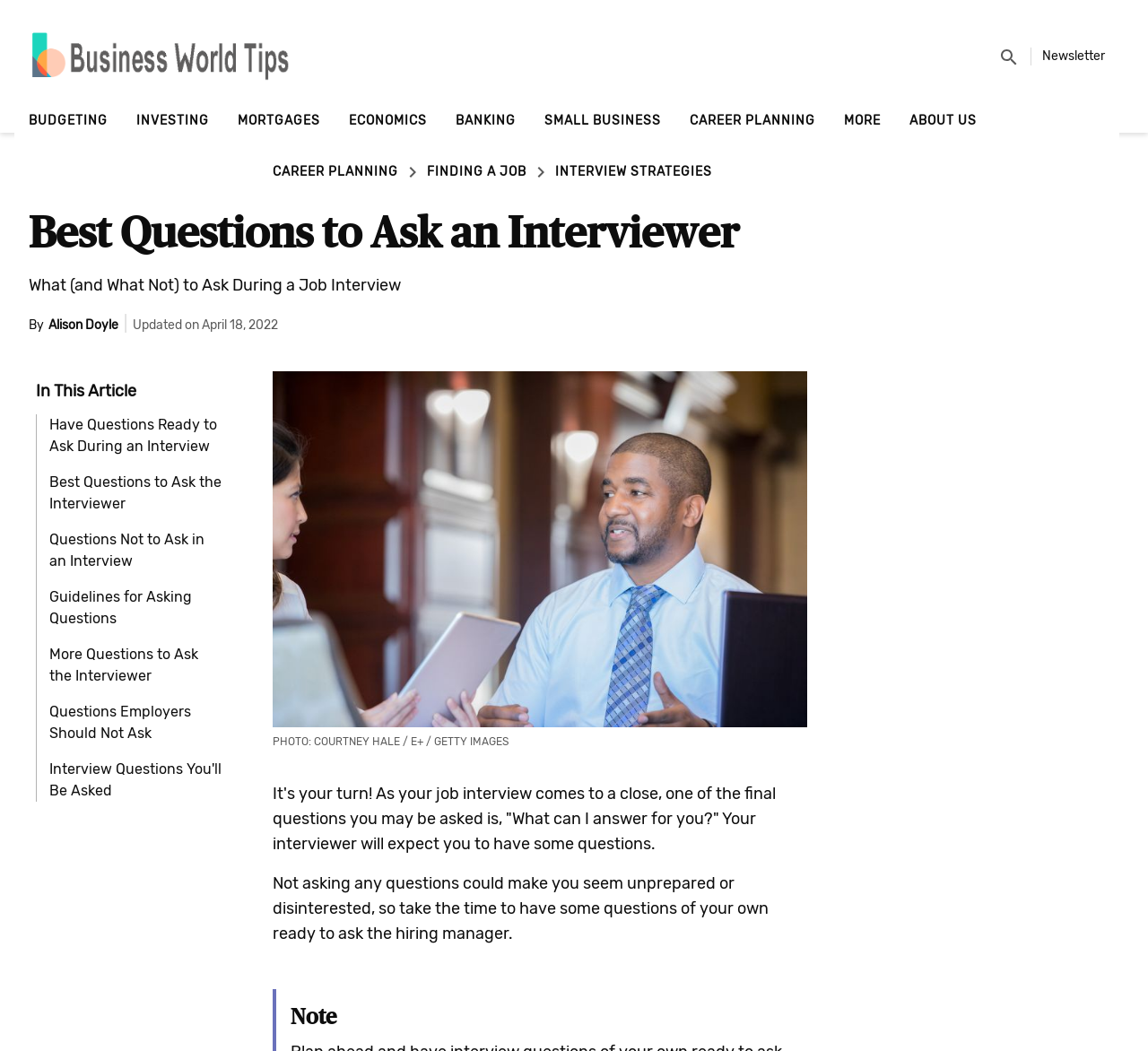Write a detailed summary of the webpage, including text, images, and layout.

This webpage is about the best questions to ask a hiring manager in a job interview, providing guidelines for what is appropriate to ask and what not to ask. 

At the top left corner, there is a link to "Home" and an image with the text "Business World Tips". On the top right corner, there is a search button with a magnifying glass icon. Next to it, there is a link to "Newsletter". 

Below these elements, there are several links to different categories, including "BUDGETING", "INVESTING", "MORTGAGES", "ECONOMICS", "BANKING", "SMALL BUSINESS", "CAREER PLANNING", and "MORE". 

On the right side of these links, there is a link to "ABOUT US" with a dropdown menu containing links to "CAREER PLANNING", "FINDING A JOB", and "INTERVIEW STRATEGIES". 

The main content of the webpage starts with a header that reads "Best Questions to Ask an Interviewer" and a subheader "What (and What Not) to Ask During a Job Interview". Below this, there is an author's name "Alison Doyle" and a date "Updated on April 18, 2022". 

The article is divided into sections, each with a link to a specific topic, such as "Have Questions Ready to Ask During an Interview", "Best Questions to Ask the Interviewer", "Questions Not to Ask in an Interview", and so on. 

On the right side of the article, there is an image of a man being interviewed for a job, with a caption "PHOTO: COURTNEY HALE / E+ / GETTY IMAGES". 

The article continues with a block of text explaining the importance of asking questions during a job interview, followed by a note at the bottom of the page.